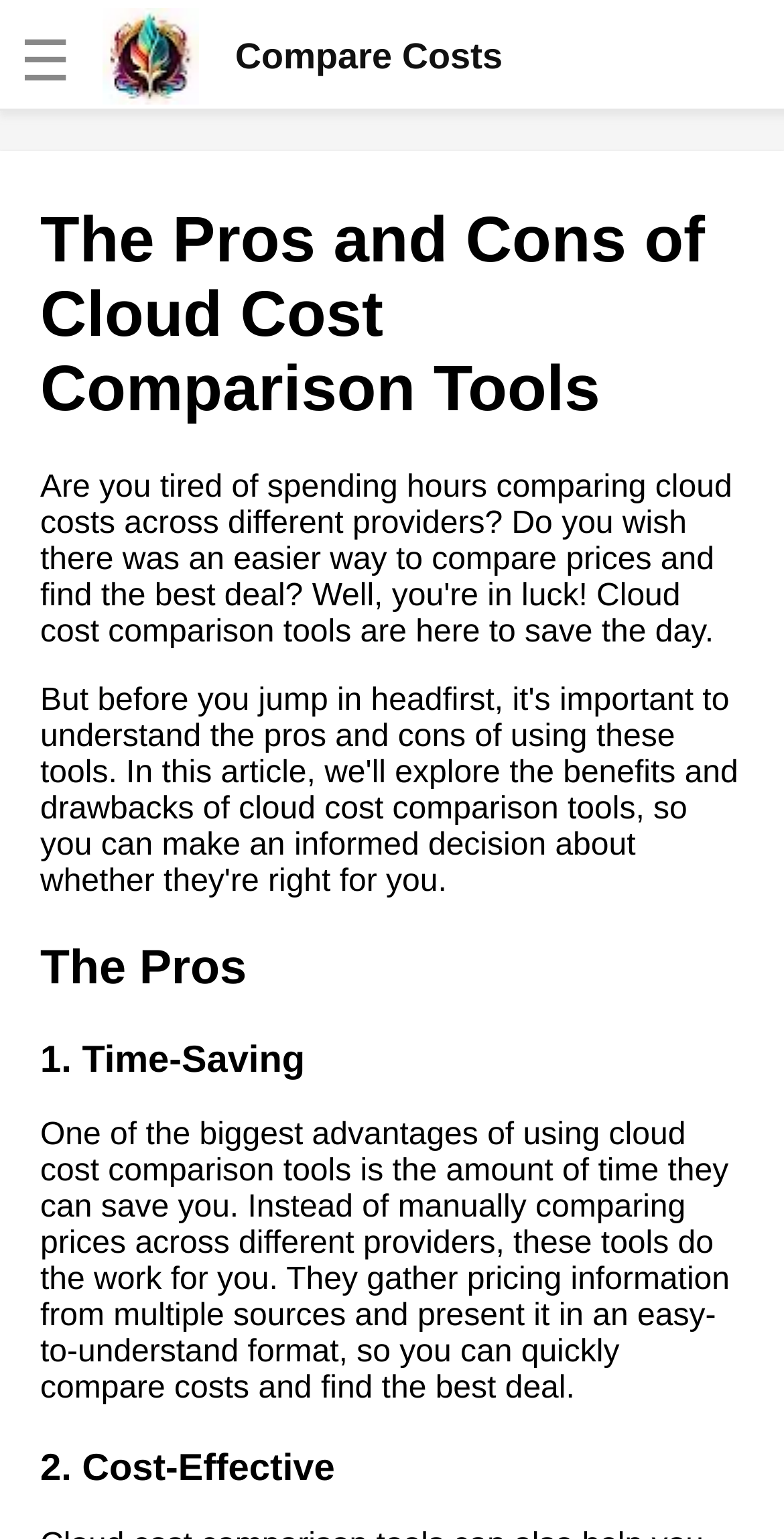Please provide the bounding box coordinates for the element that needs to be clicked to perform the following instruction: "Read the article about Cloud Cost Optimization Tips and Strategies for Reducing Your Monthly Bill". The coordinates should be given as four float numbers between 0 and 1, i.e., [left, top, right, bottom].

[0.038, 0.098, 0.615, 0.189]